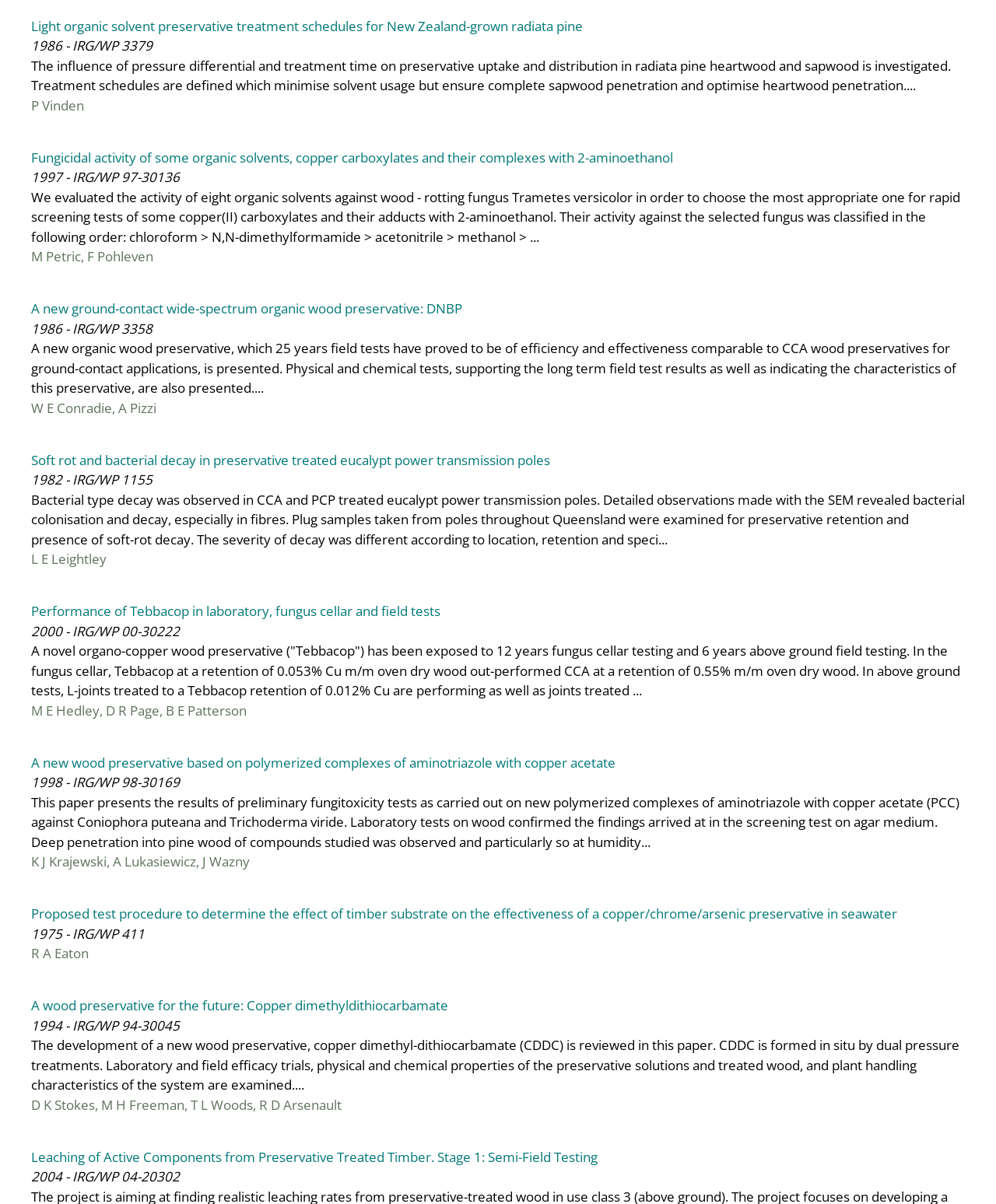What is the format of the research papers?
Based on the image, respond with a single word or phrase.

Year - IRG/WP number